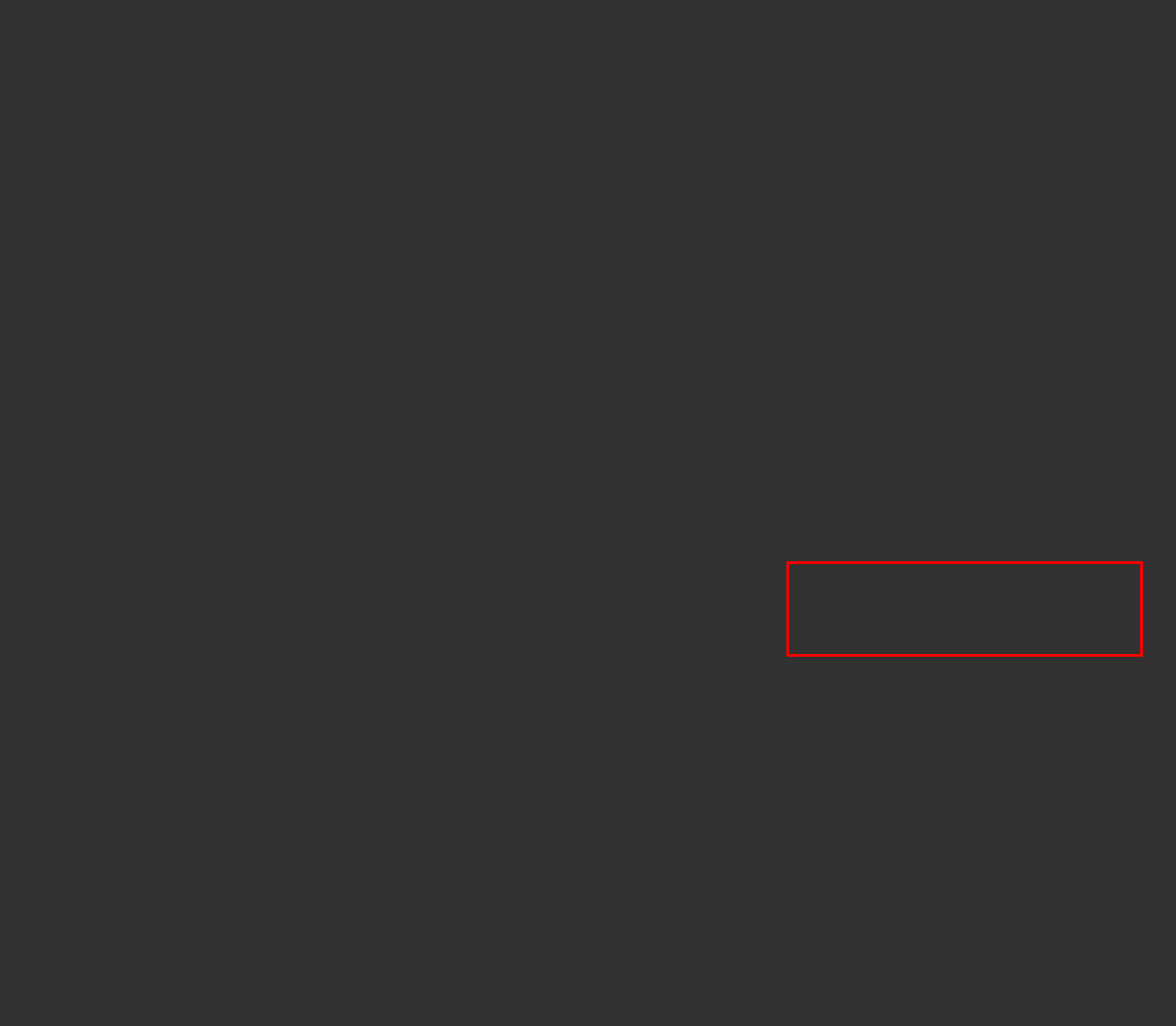You have a screenshot of a webpage where a UI element is enclosed in a red rectangle. Perform OCR to capture the text inside this red rectangle.

AN INTRODUCTION TO CHIP’S PHILOSOPHY ON BUSINESS CULTURE AND DEVELOPMENT. HIGHLIGHTS FROM INTERVIEWS, EXCERPTS FROM ARTICLES, THE CODE, THE MANIFESTO, AND RECOMMENDED READINGS ARE REGULARLY UPDATED AND CONVENIENTLY SERVED UP IN ONE PLACE.